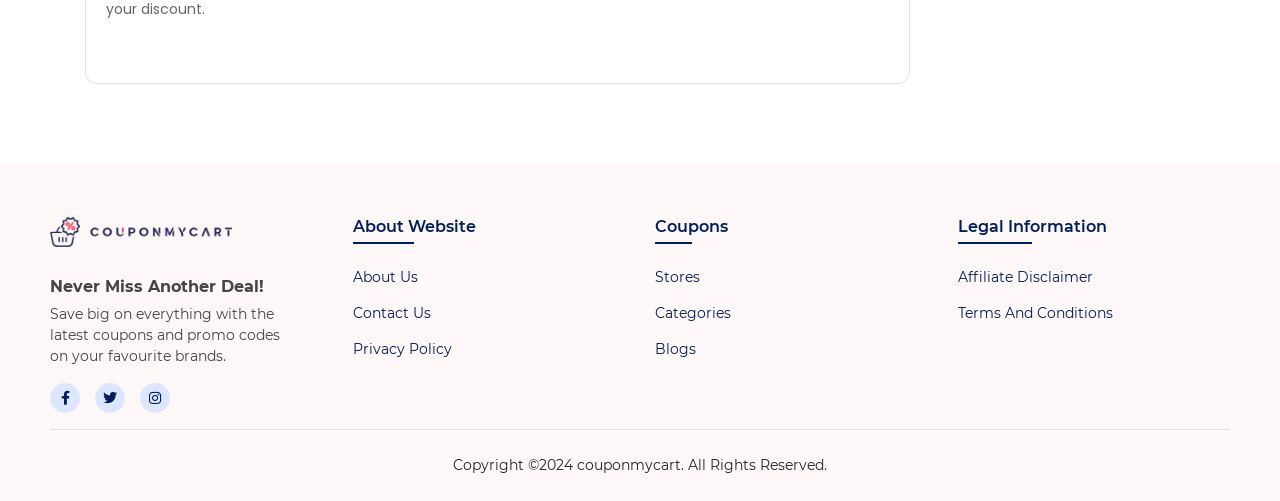Please mark the clickable region by giving the bounding box coordinates needed to complete this instruction: "Follow on Facebook".

[0.039, 0.765, 0.062, 0.825]